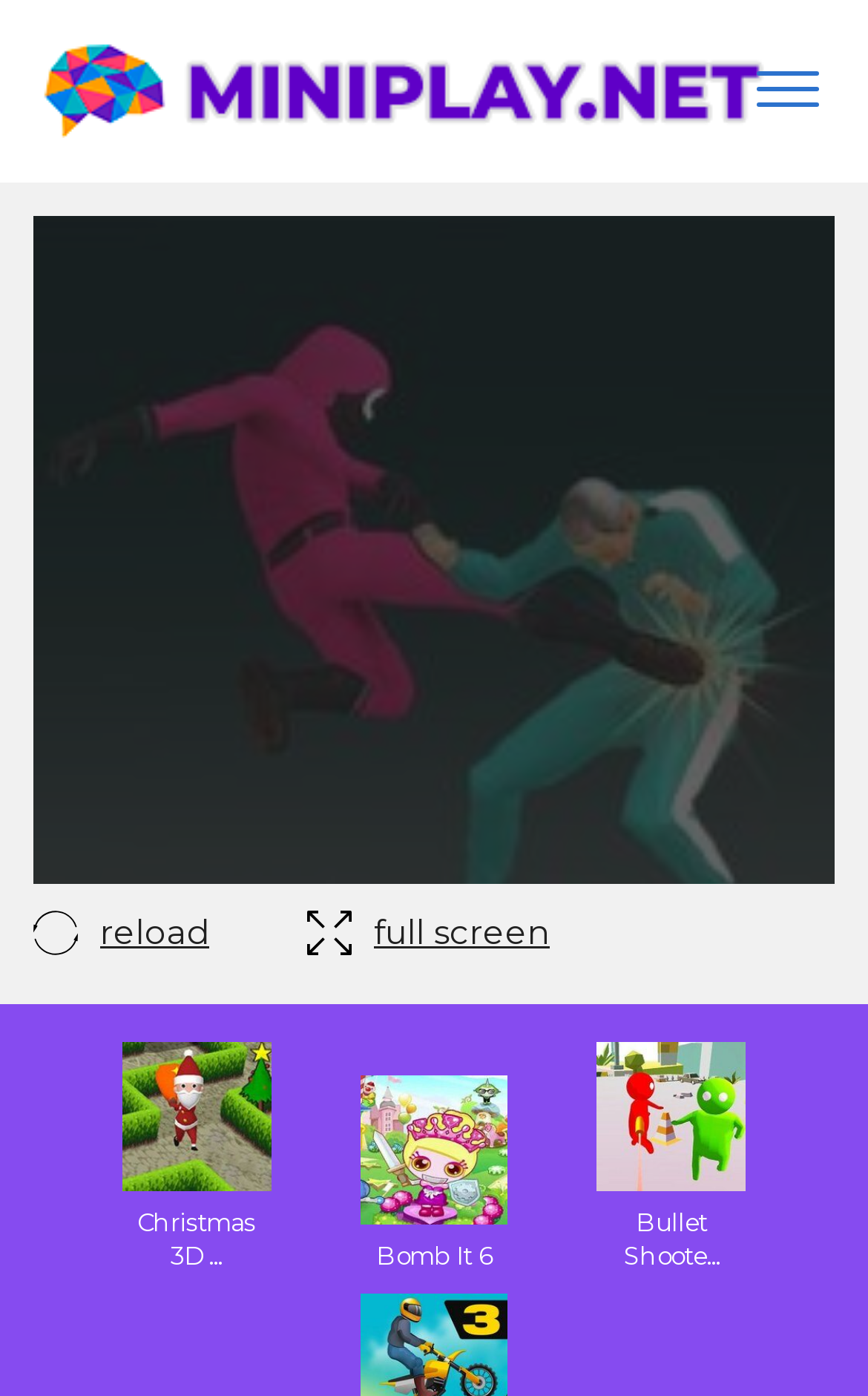How many games are displayed on the webpage?
Look at the image and respond with a single word or a short phrase.

3